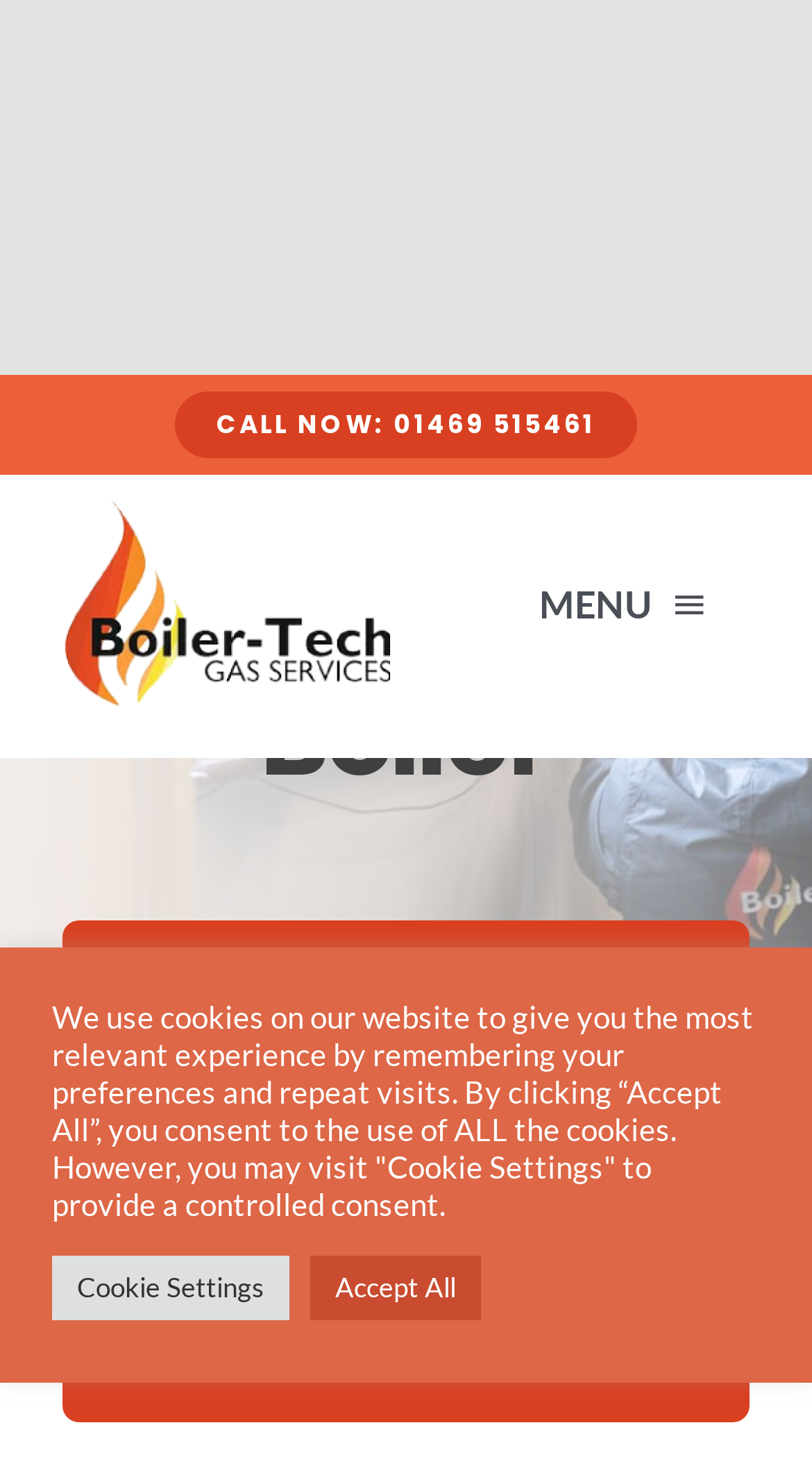Extract the primary heading text from the webpage.

Signs You Need A New Boiler